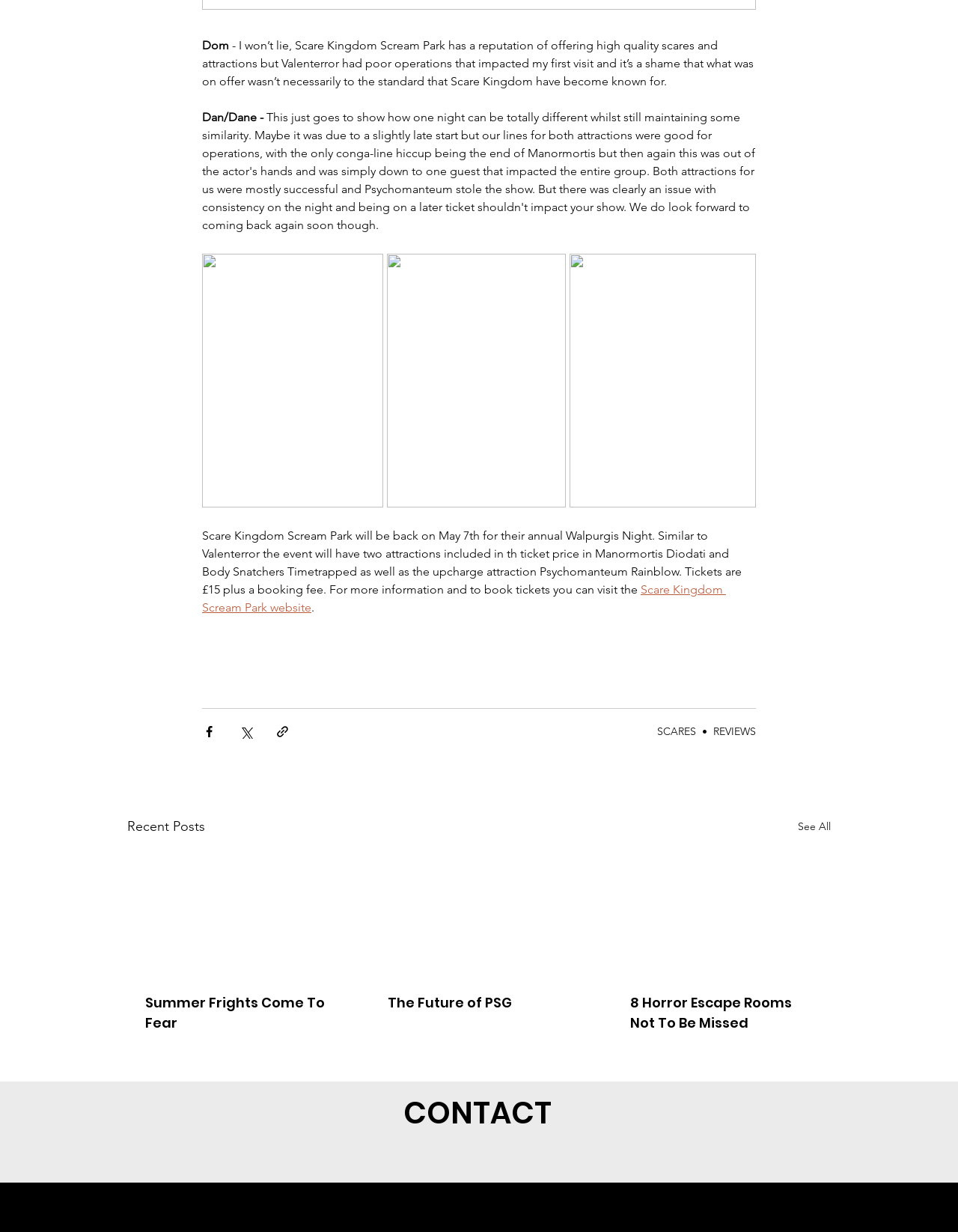Determine the coordinates of the bounding box that should be clicked to complete the instruction: "View the 'Summer Frights Come To Fear' article". The coordinates should be represented by four float numbers between 0 and 1: [left, top, right, bottom].

[0.152, 0.806, 0.341, 0.839]